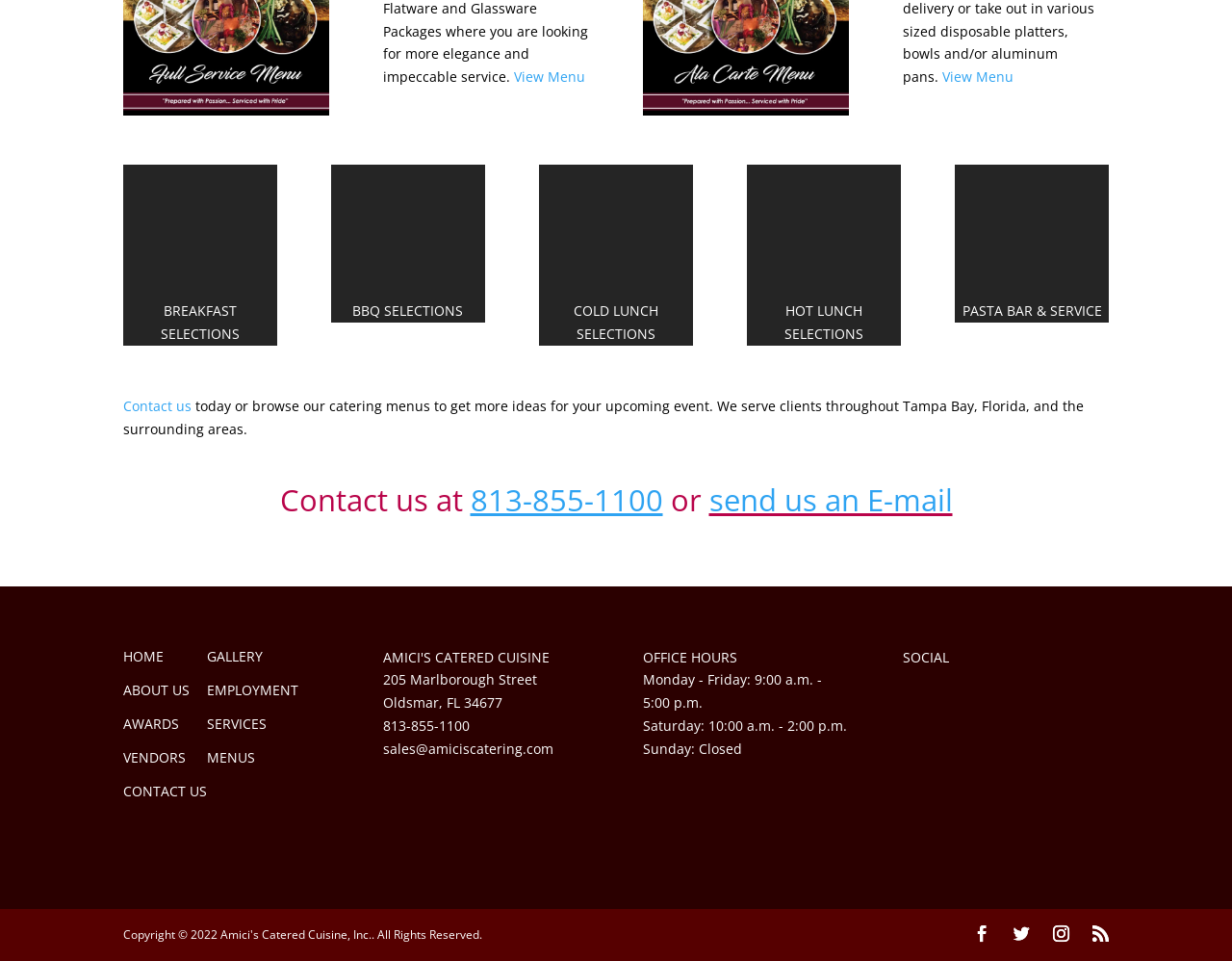Please identify the bounding box coordinates of the region to click in order to complete the task: "Go to home page". The coordinates must be four float numbers between 0 and 1, specified as [left, top, right, bottom].

[0.1, 0.673, 0.133, 0.692]